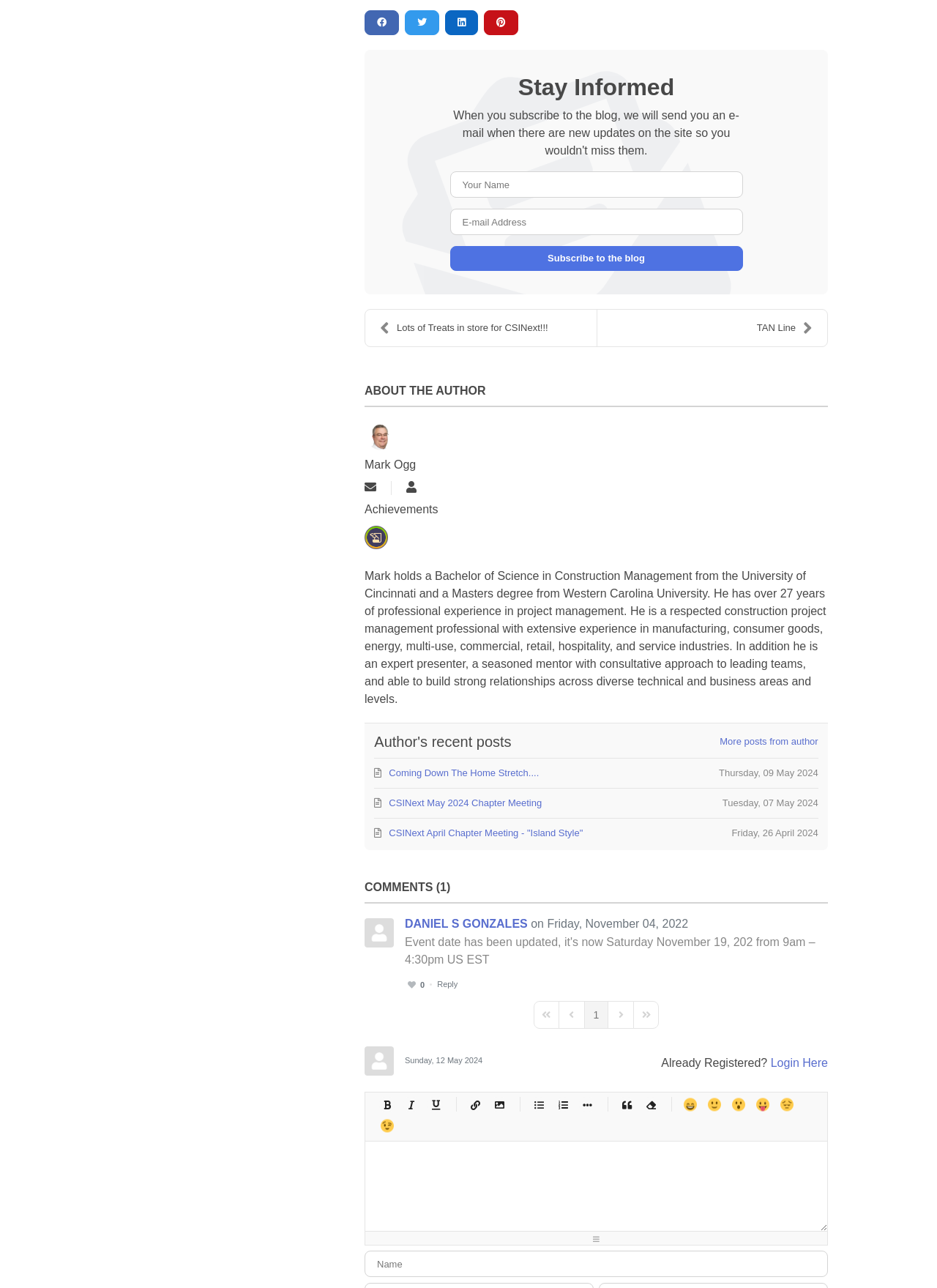Provide your answer to the question using just one word or phrase: How can I subscribe to the blog?

Click the 'Subscribe to the blog' button